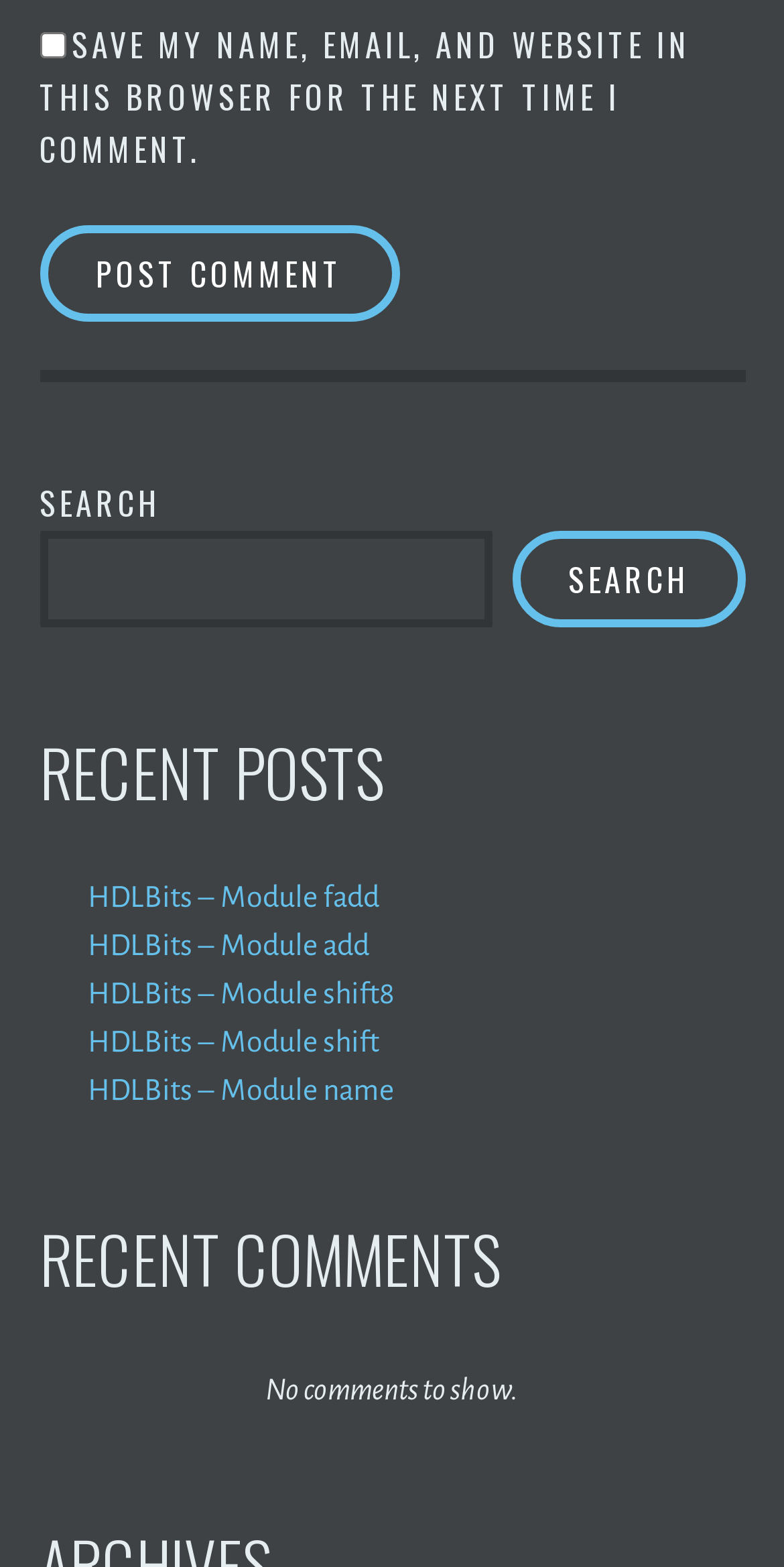How many recent comments are shown?
Give a one-word or short phrase answer based on the image.

0